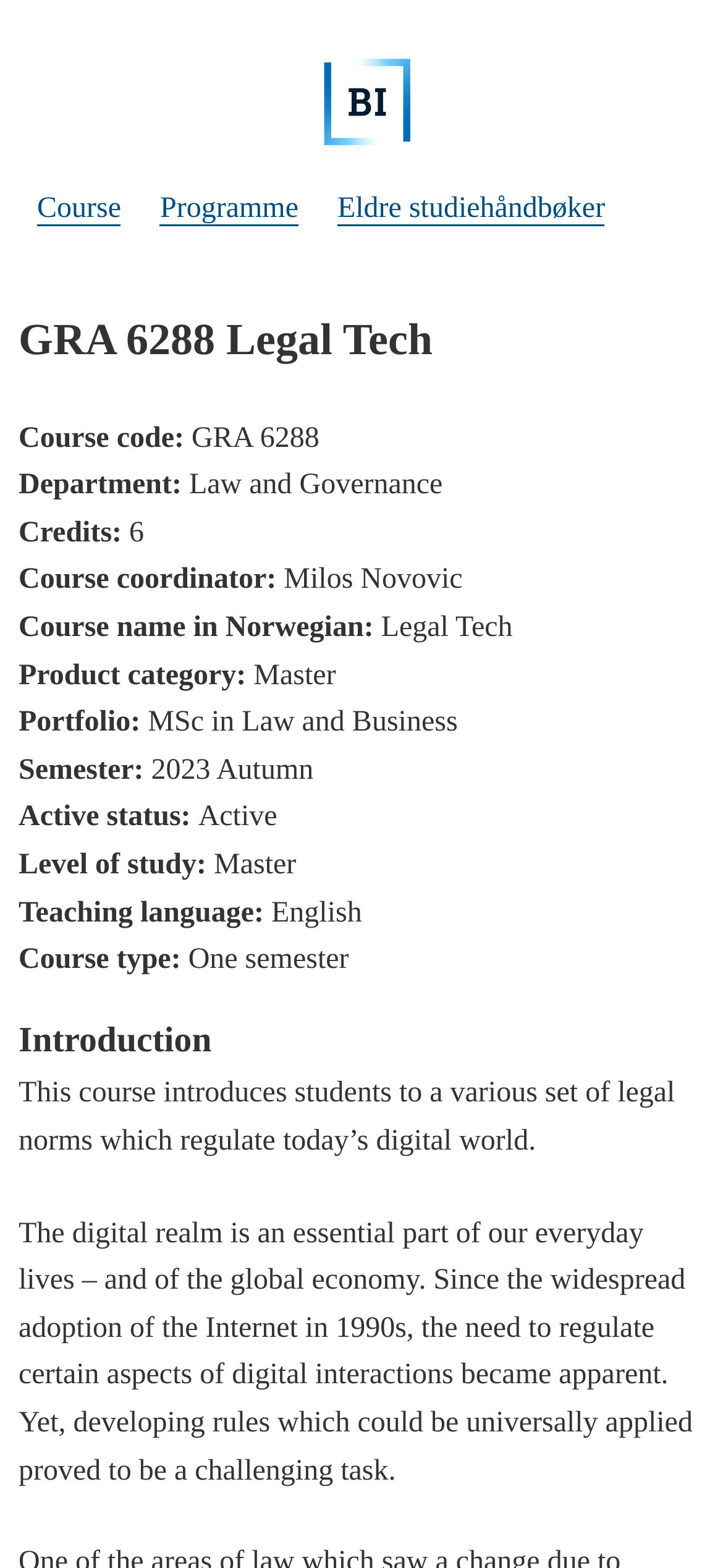Generate a comprehensive caption for the webpage you are viewing.

The webpage is about the course "GRA 6288 Legal Tech" at the Programmeinfo BI. At the top-left corner, there is a link "Hopp til hovedinnhold" which means "Skip to main content" in Norwegian. Below it, there is a heading "Programmeinfo BI" with a corresponding image on the right side. 

On the top-right side, there are three links: "Course", "Programme", and "Eldre studiehåndbøker" which means "Older study handbooks" in Norwegian. 

Below these links, there is a header section with a heading "GRA 6288 Legal Tech". 

The main content of the webpage is divided into two sections. The left section contains various course information, including course code, department, credits, course coordinator, course name in Norwegian, product category, portfolio, semester, active status, level of study, teaching language, and course type. The right section contains a brief introduction to the course, which describes the importance of regulating the digital world and the challenges of developing universally applicable rules.

There are 7 links, 1 image, 2 headings, and 19 static texts on the webpage. The links are scattered across the top and middle sections, while the image is located on the top-right side. The headings are used to separate the main sections of the webpage. The static texts are used to display various course information and the course introduction.